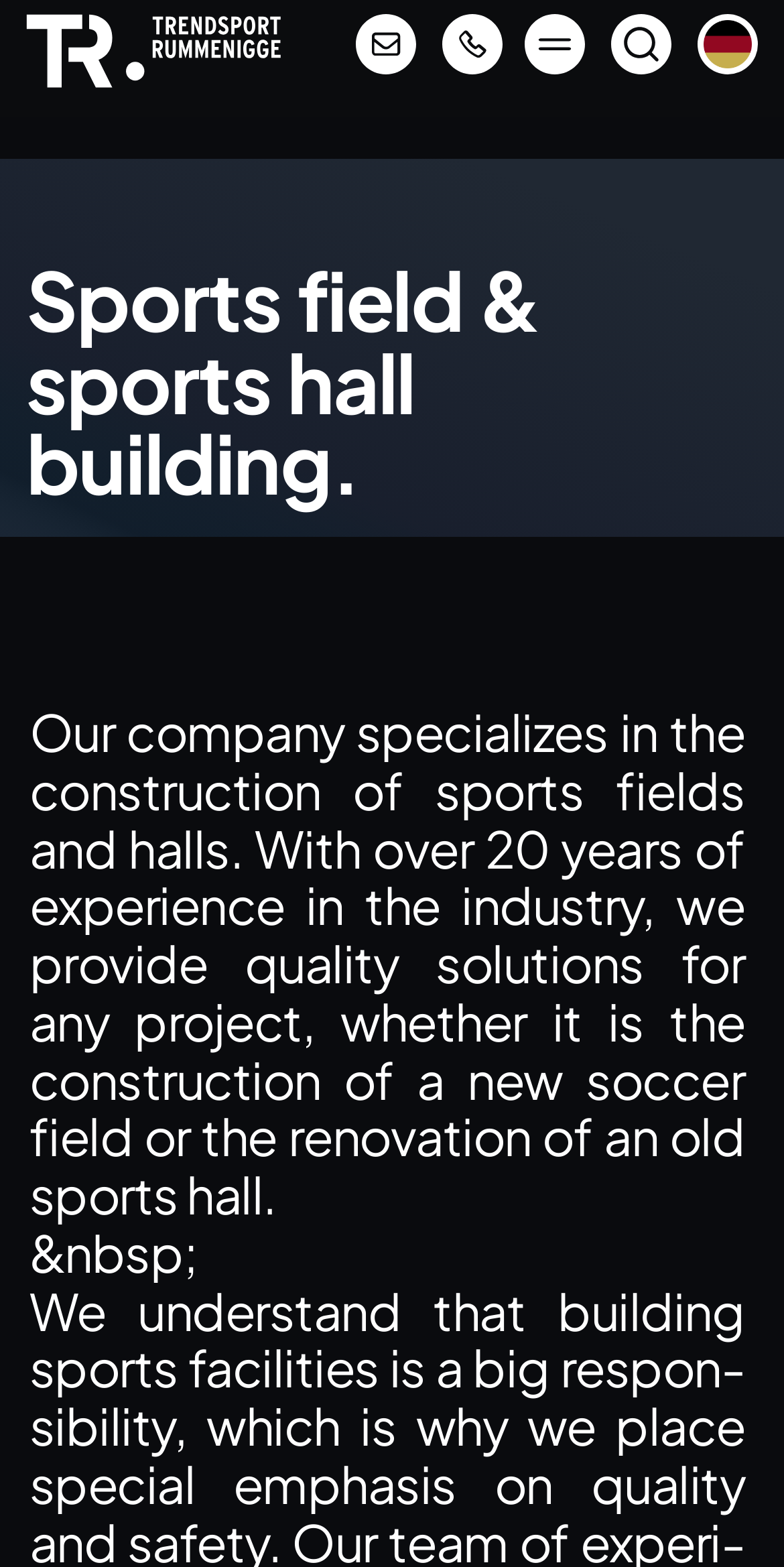Determine the bounding box coordinates of the UI element that matches the following description: "Mini Courts". The coordinates should be four float numbers between 0 and 1 in the format [left, top, right, bottom].

[0.316, 0.45, 0.641, 0.486]